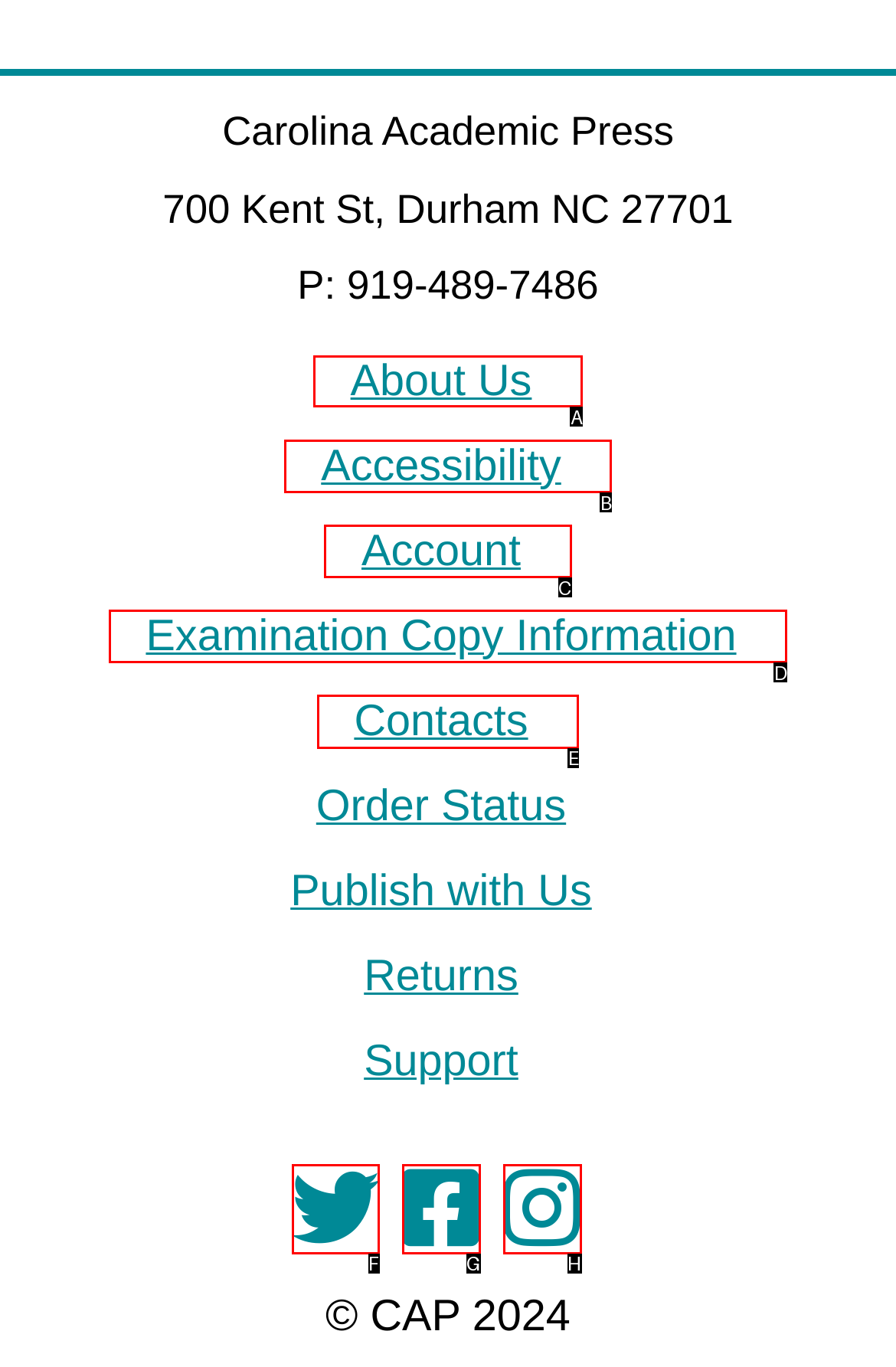Identify the HTML element to select in order to accomplish the following task: View About Us page
Reply with the letter of the chosen option from the given choices directly.

A